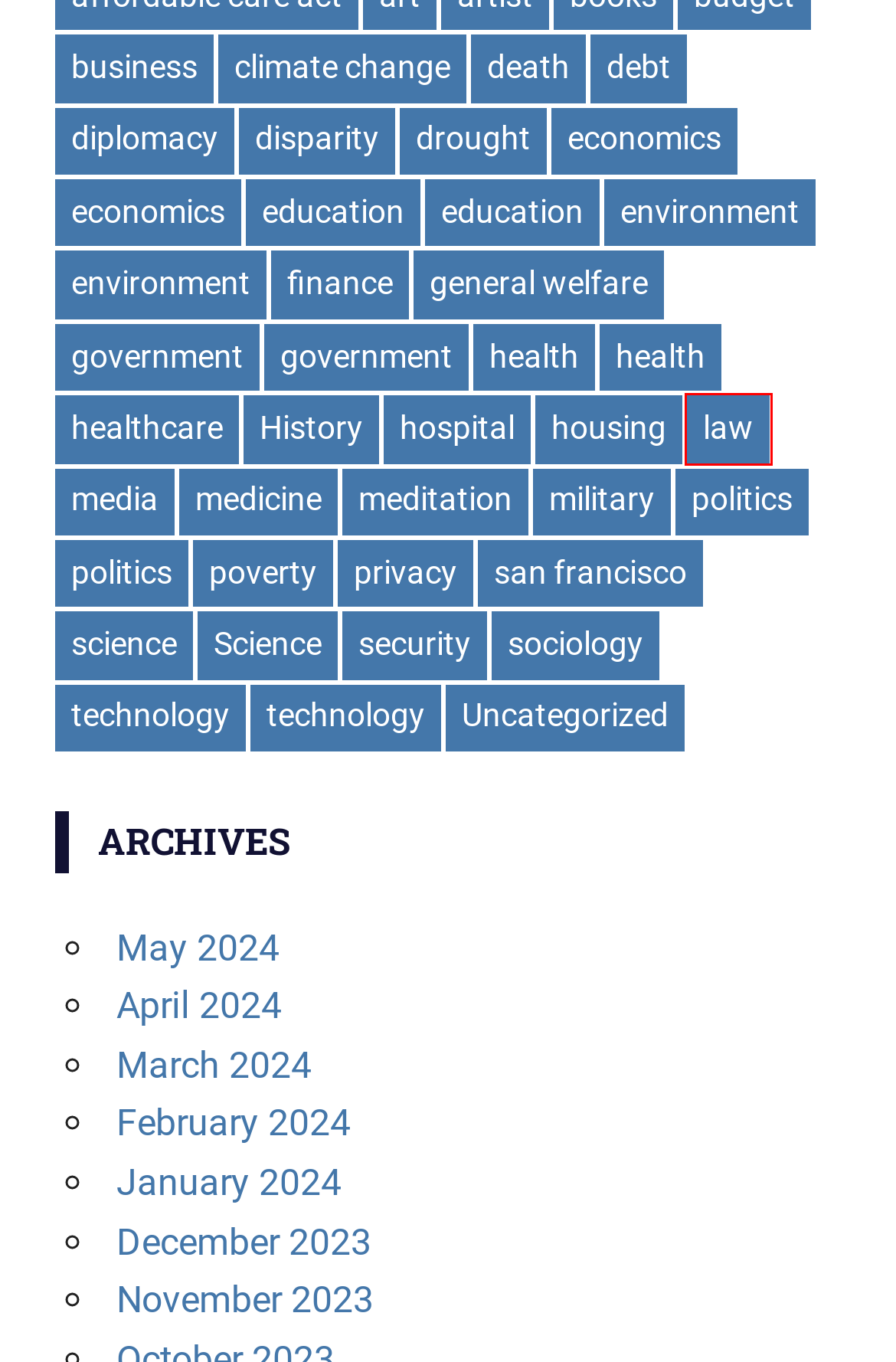You see a screenshot of a webpage with a red bounding box surrounding an element. Pick the webpage description that most accurately represents the new webpage after interacting with the element in the red bounding box. The options are:
A. healthcare – memoryBase
B. law – memoryBase
C. privacy – memoryBase
D. diplomacy – memoryBase
E. general welfare – memoryBase
F. drought – memoryBase
G. death – memoryBase
H. January 2024 – memoryBase

B